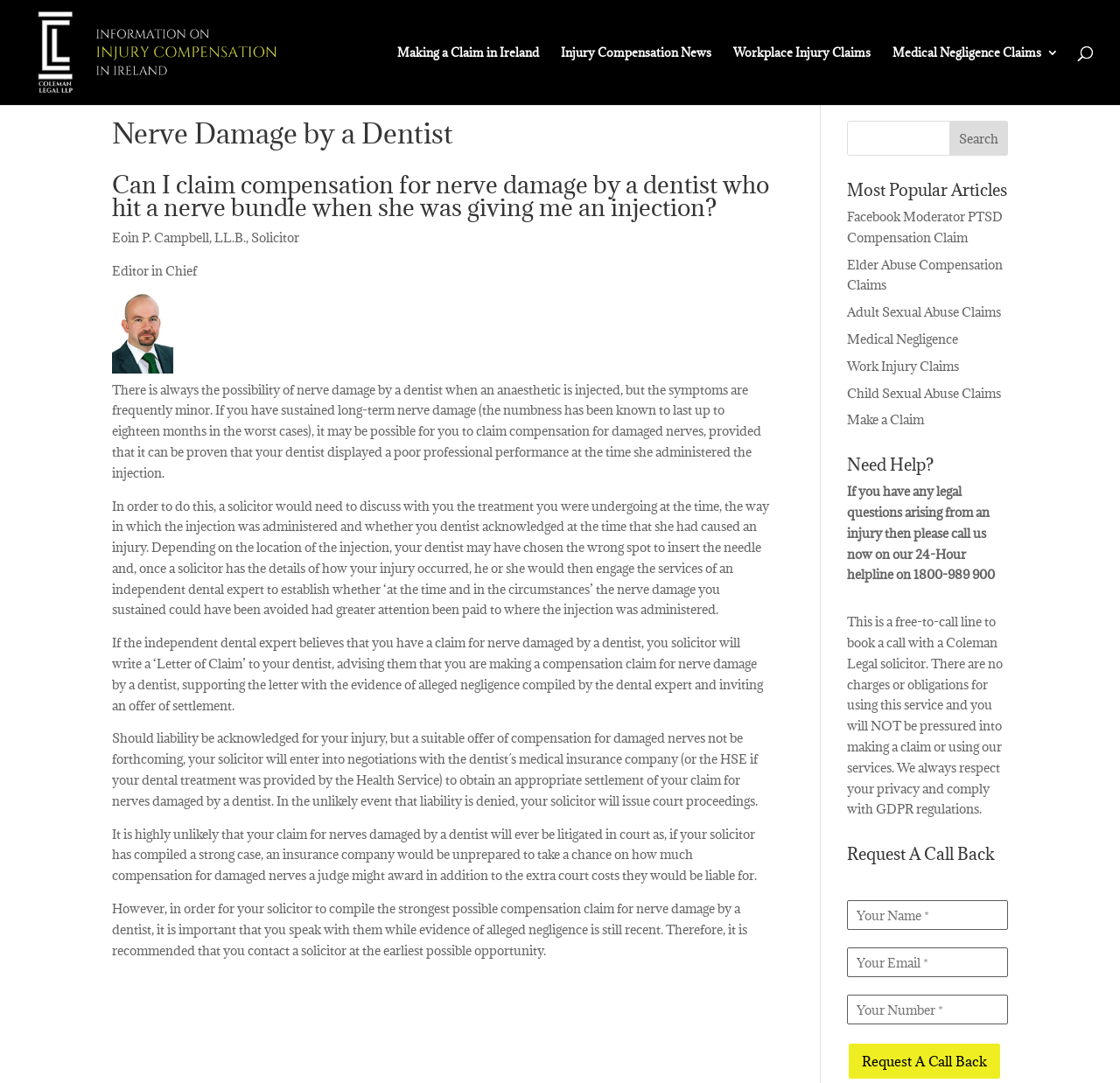What type of claims can be made according to the article?
Refer to the screenshot and respond with a concise word or phrase.

Compensation claims for nerve damage